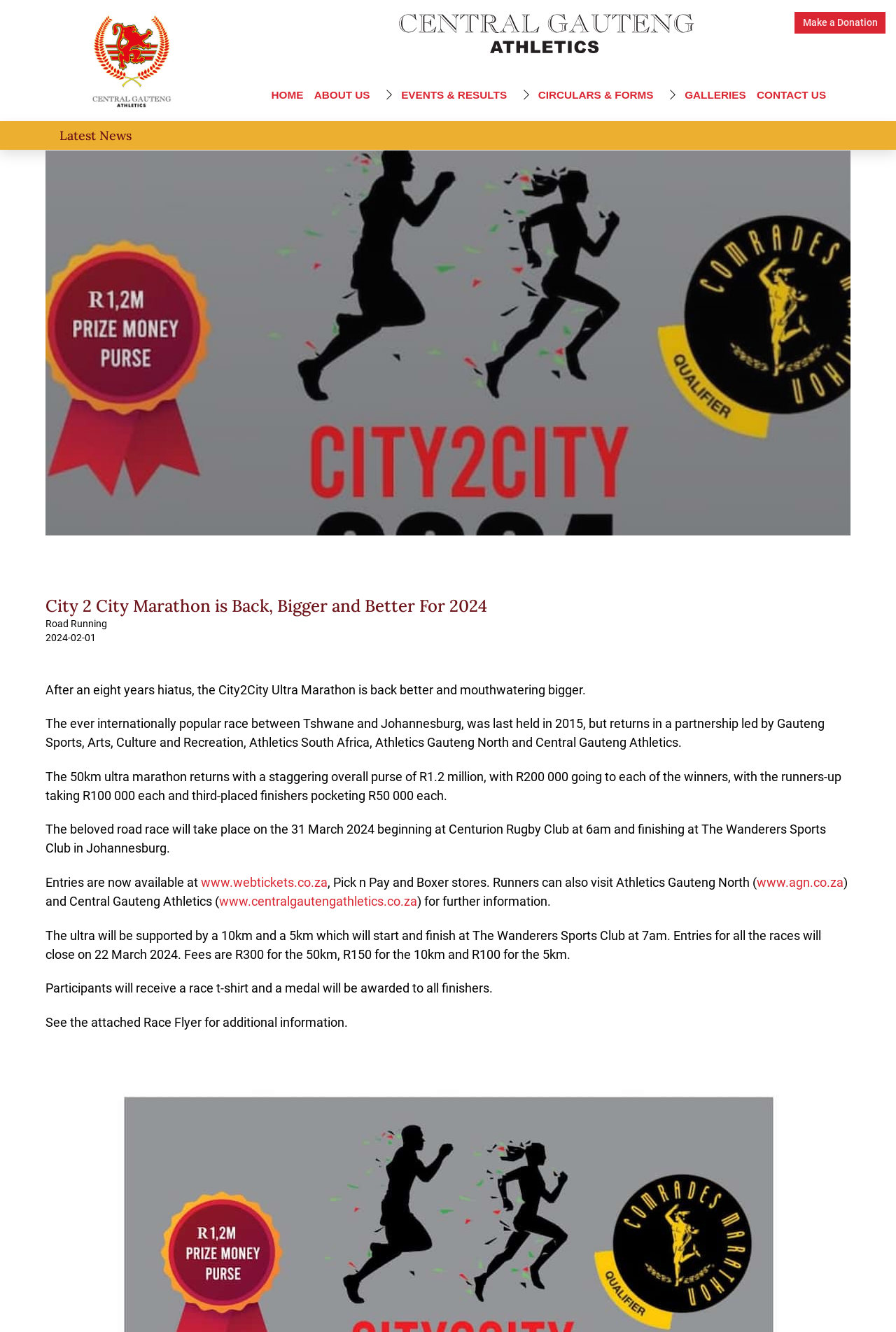Identify the bounding box coordinates for the UI element described as: "About Us".

[0.345, 0.051, 0.419, 0.08]